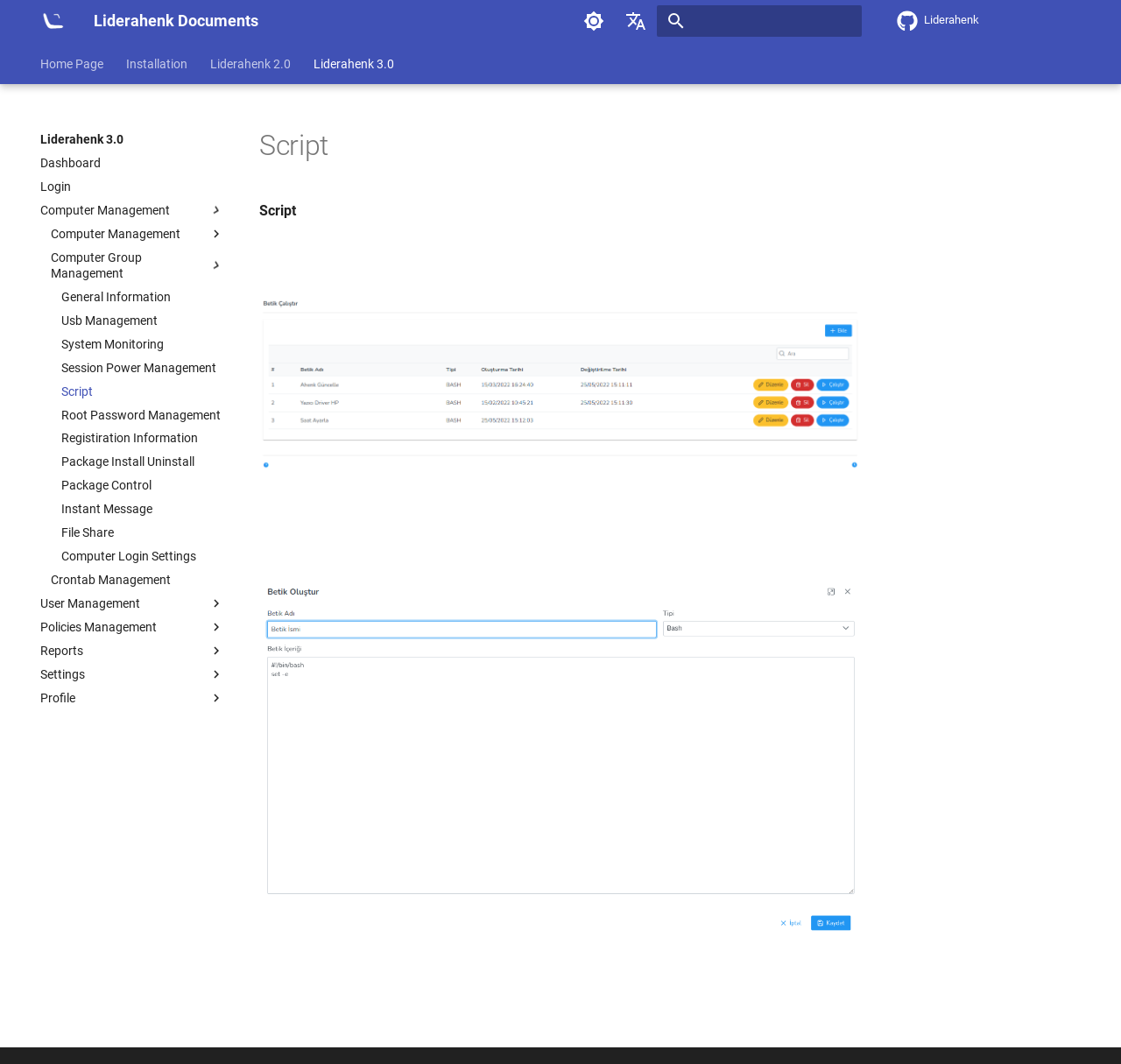Could you find the bounding box coordinates of the clickable area to complete this instruction: "Click on Script"?

[0.231, 0.435, 0.769, 0.45]